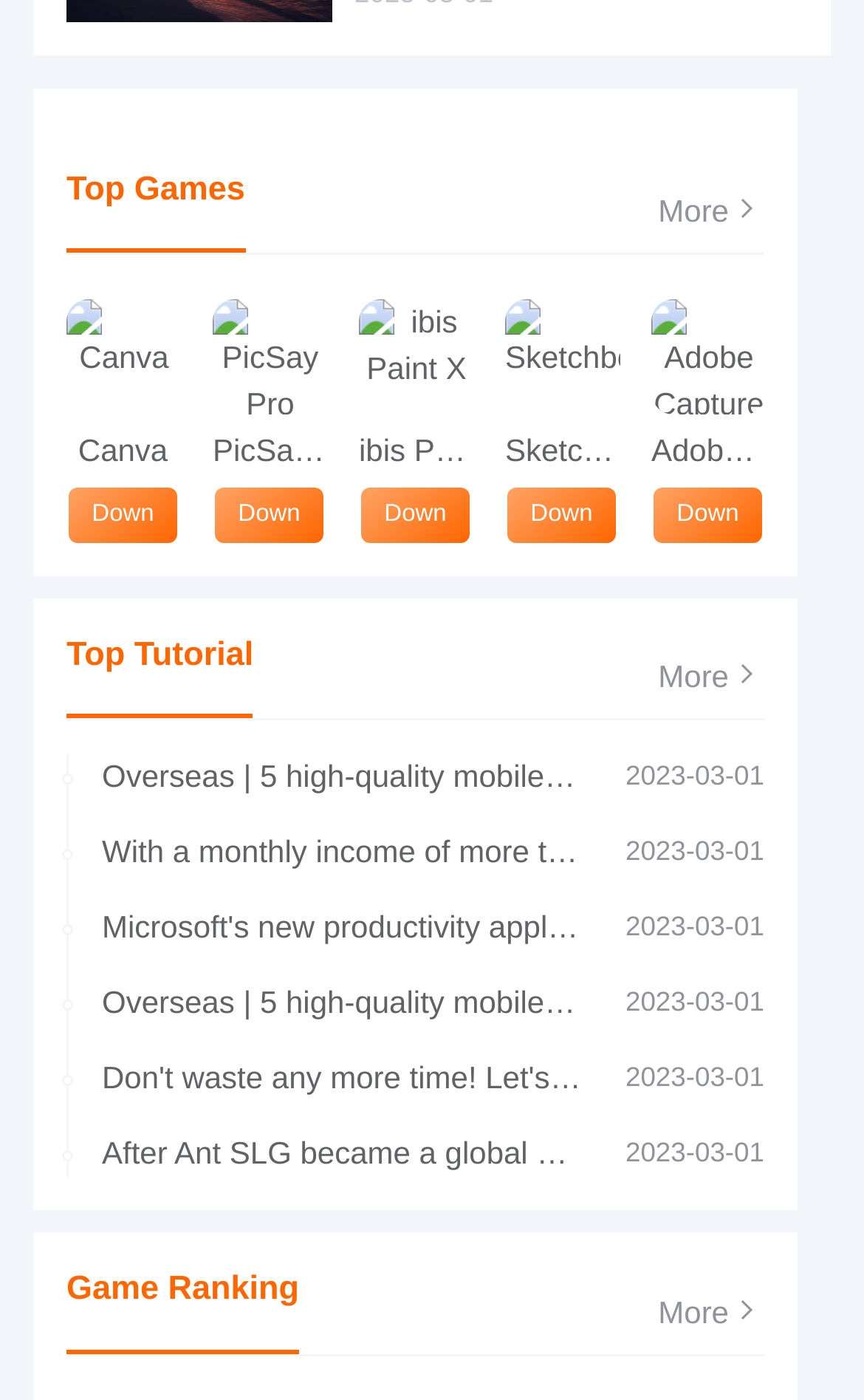What is the first game listed?
From the image, provide a succinct answer in one word or a short phrase.

Canva